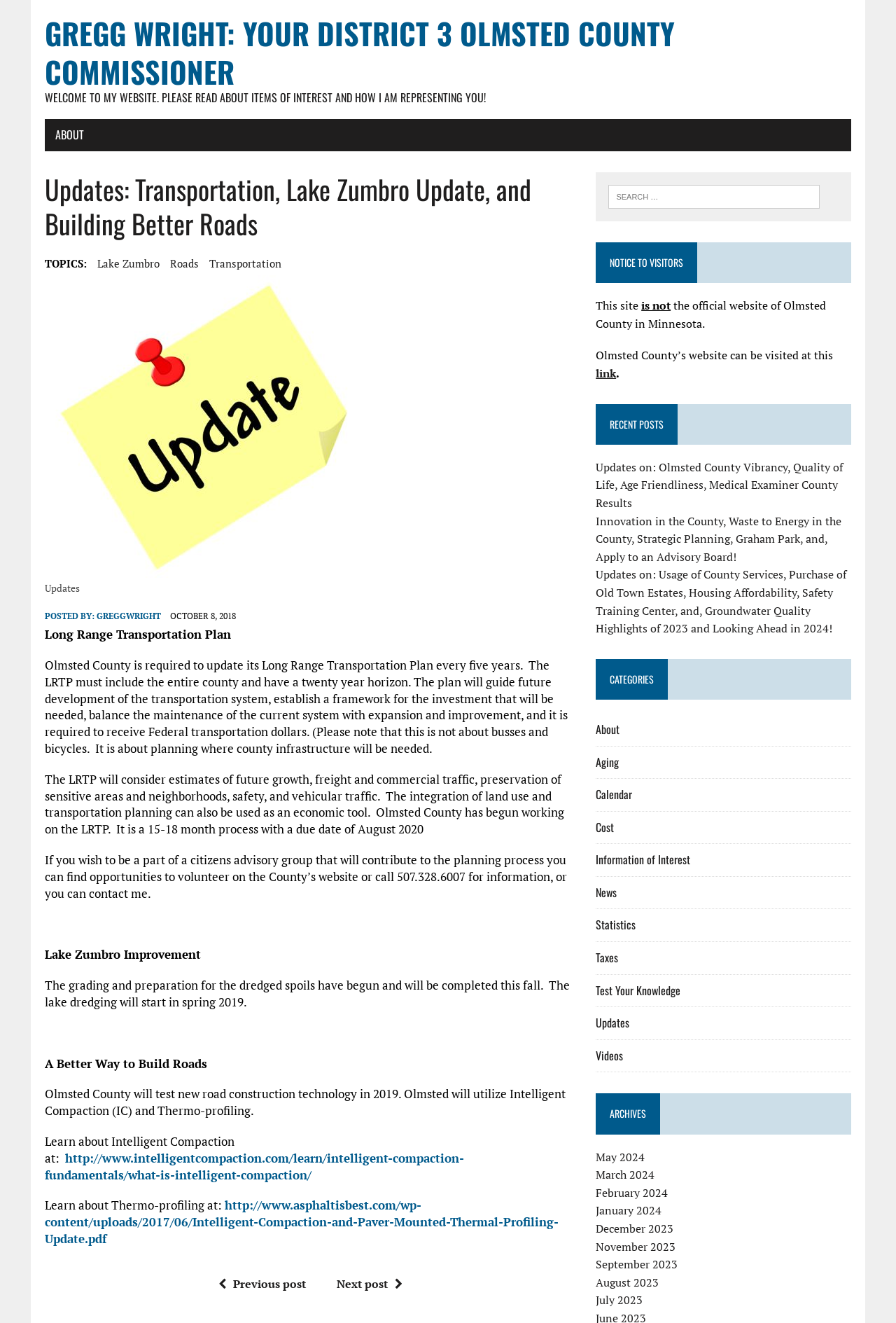What is Intelligent Compaction?
Craft a detailed and extensive response to the question.

Intelligent Compaction is a road construction technology that will be tested by Olmsted County in 2019, as mentioned in the text 'Olmsted County will test new road construction technology in 2019. Olmsted will utilize Intelligent Compaction (IC) and Thermo-profiling.' A link is also provided to learn more about Intelligent Compaction.